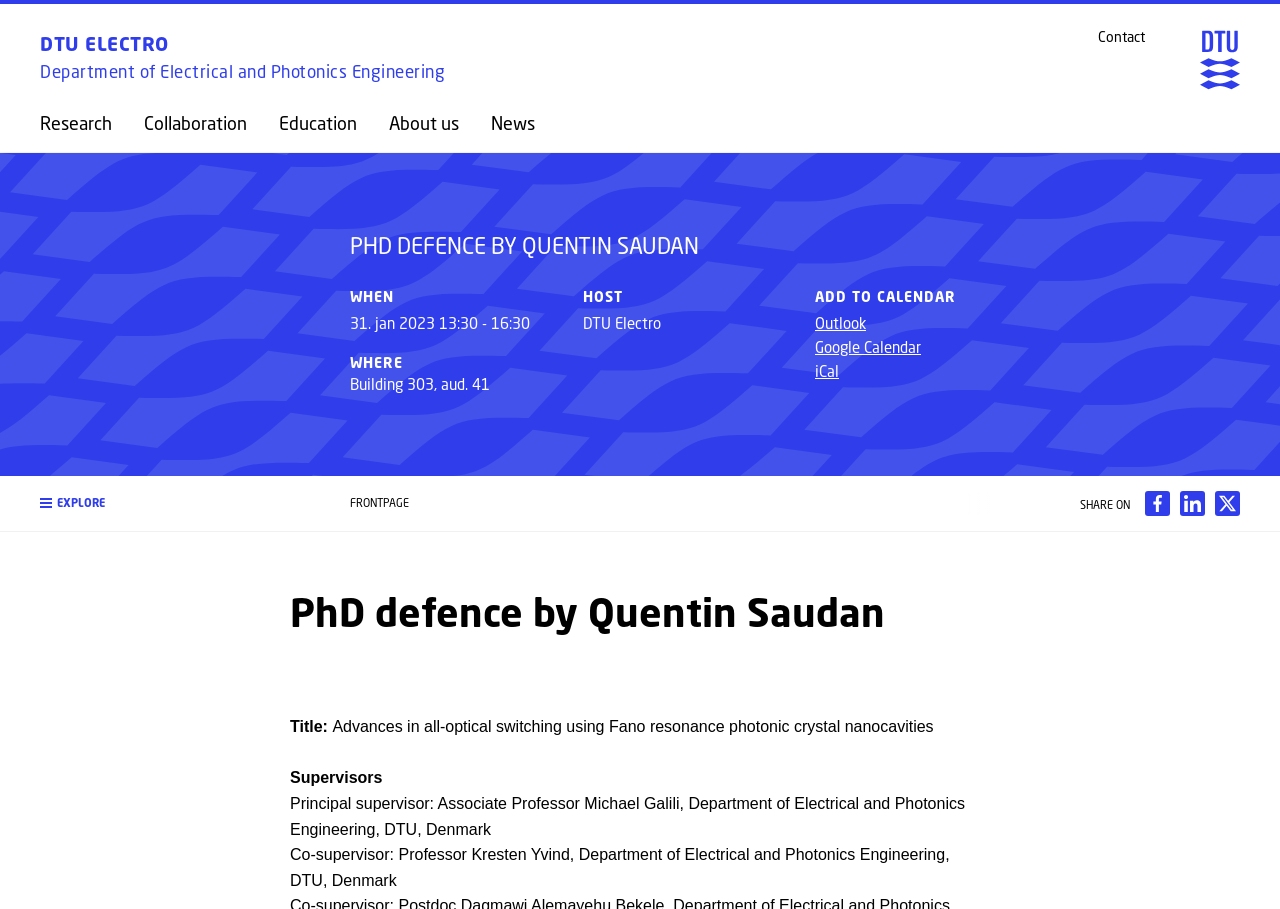Locate the bounding box coordinates of the area you need to click to fulfill this instruction: 'Explore the navigation'. The coordinates must be in the form of four float numbers ranging from 0 to 1: [left, top, right, bottom].

[0.031, 0.54, 0.242, 0.568]